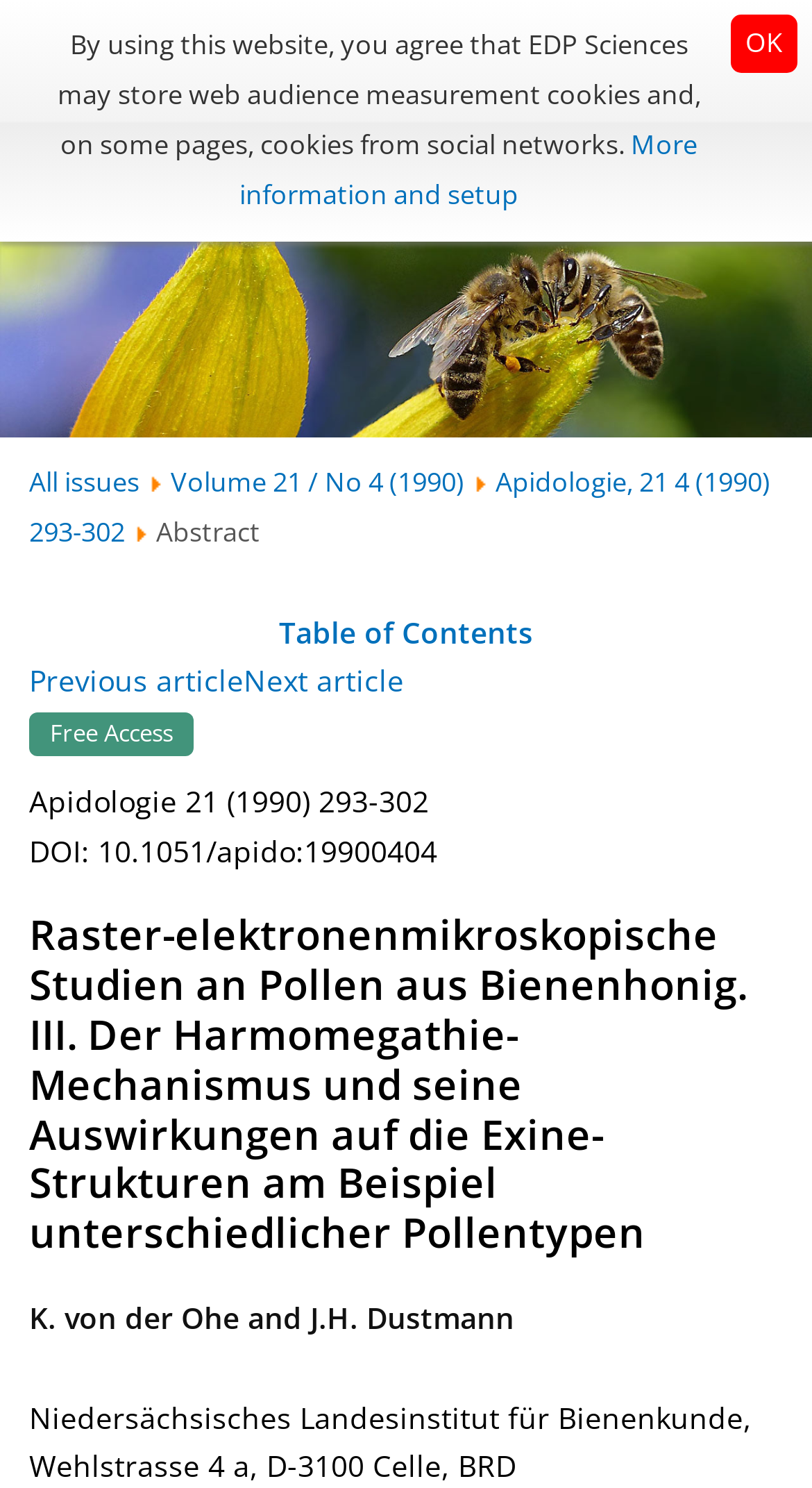Who are the authors of the current article?
Based on the visual details in the image, please answer the question thoroughly.

The authors' names can be found in the middle of the webpage, where it is written as 'K. von der Ohe and J.H. Dustmann'.